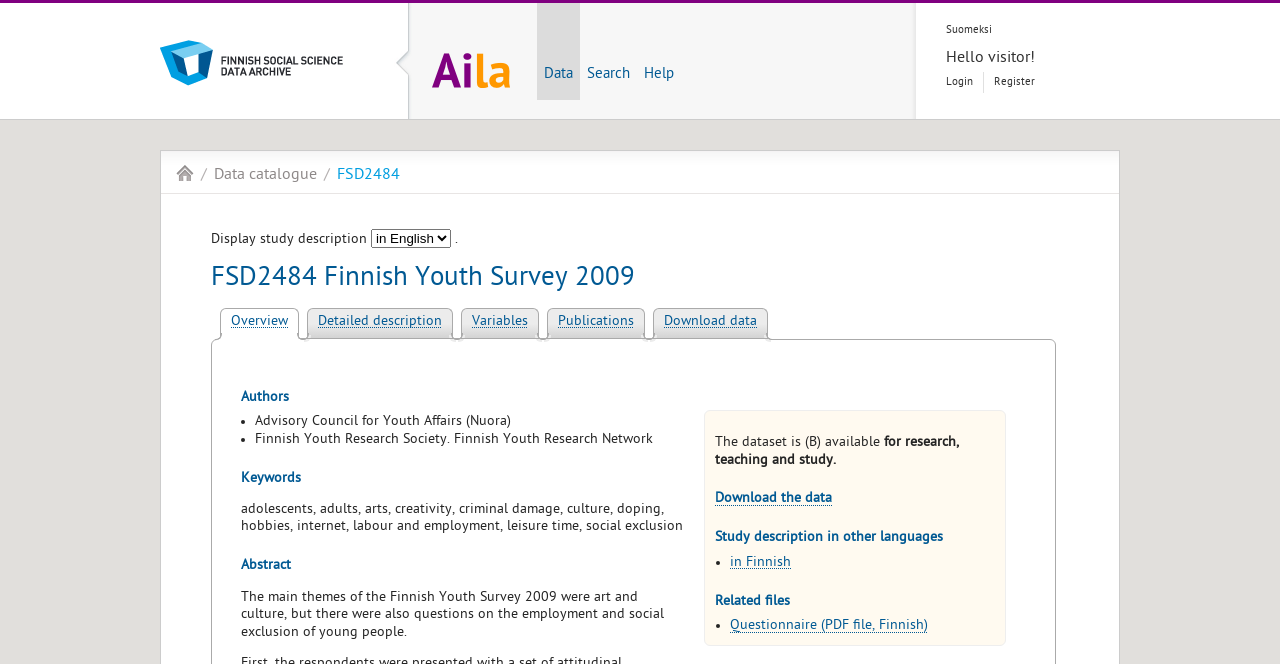Using details from the image, please answer the following question comprehensively:
What is available for research, teaching, and study?

The dataset is available for research, teaching, and study, as indicated by the text 'The dataset is (B) available for research, teaching and study.' which is located in the middle of the webpage.